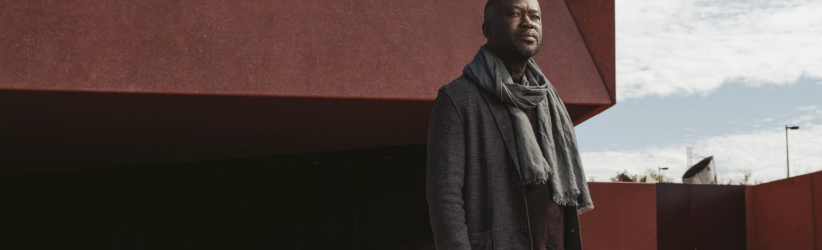Offer an in-depth caption for the image presented.

The image features Sir David Adjaye, a prominent architect renowned for his innovative designs and significant contributions to contemporary architecture. He is captured standing in front of a striking, modern building characterized by its rich, reddish hue. Dressed in a sophisticated ensemble, including a tailored coat and a stylish scarf, Adjaye exudes an aura of confidence and poise. The backdrop showcases the interplay of light and shadow, with a partly cloudy sky adding depth to the scene. This moment reflects not only his personal style but also his influential presence in the architectural landscape, as he prepares to receive the prestigious 2021 Royal Gold Medal for Architecture.